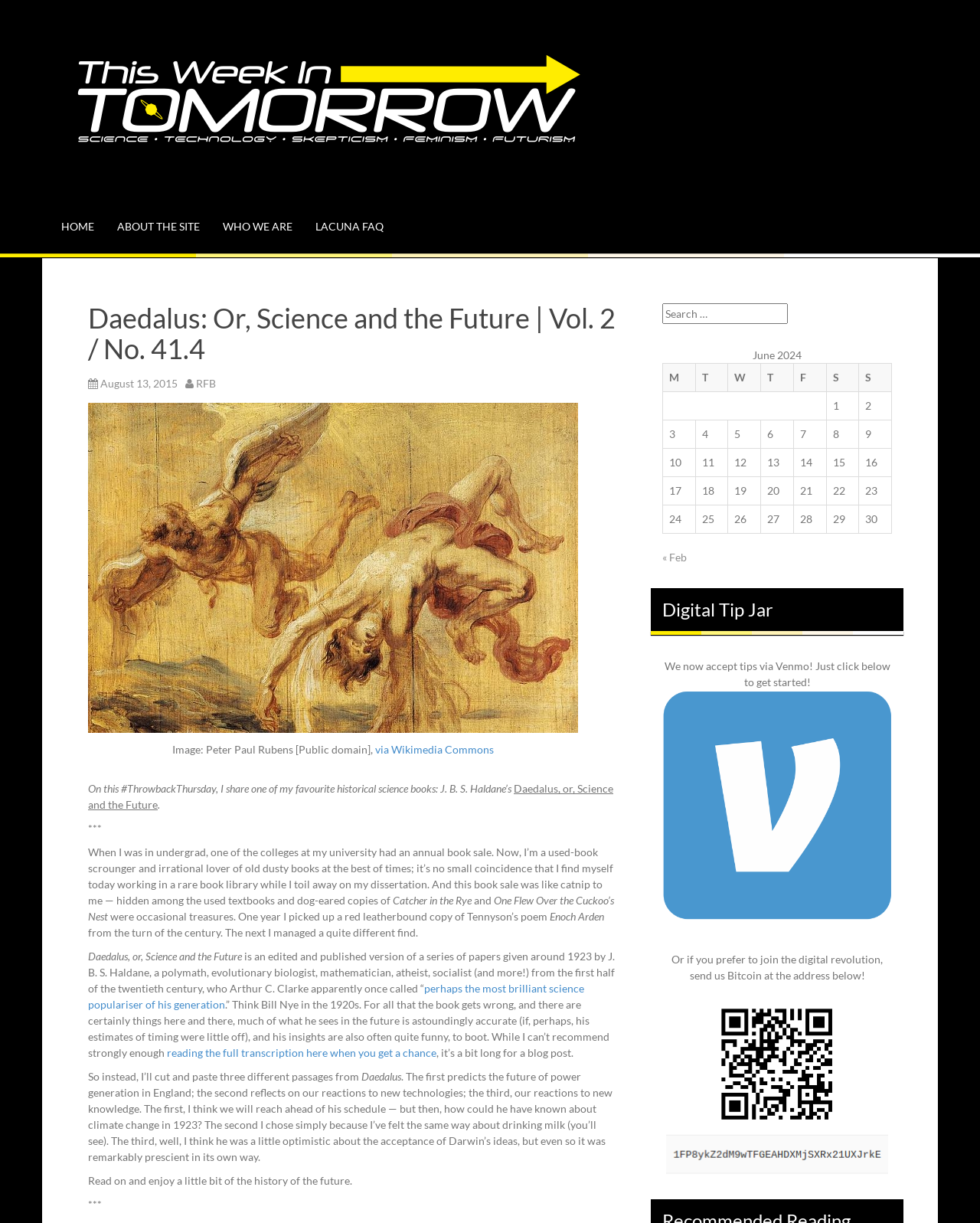Specify the bounding box coordinates of the element's region that should be clicked to achieve the following instruction: "View the table for June 2024". The bounding box coordinates consist of four float numbers between 0 and 1, in the format [left, top, right, bottom].

[0.676, 0.284, 0.91, 0.436]